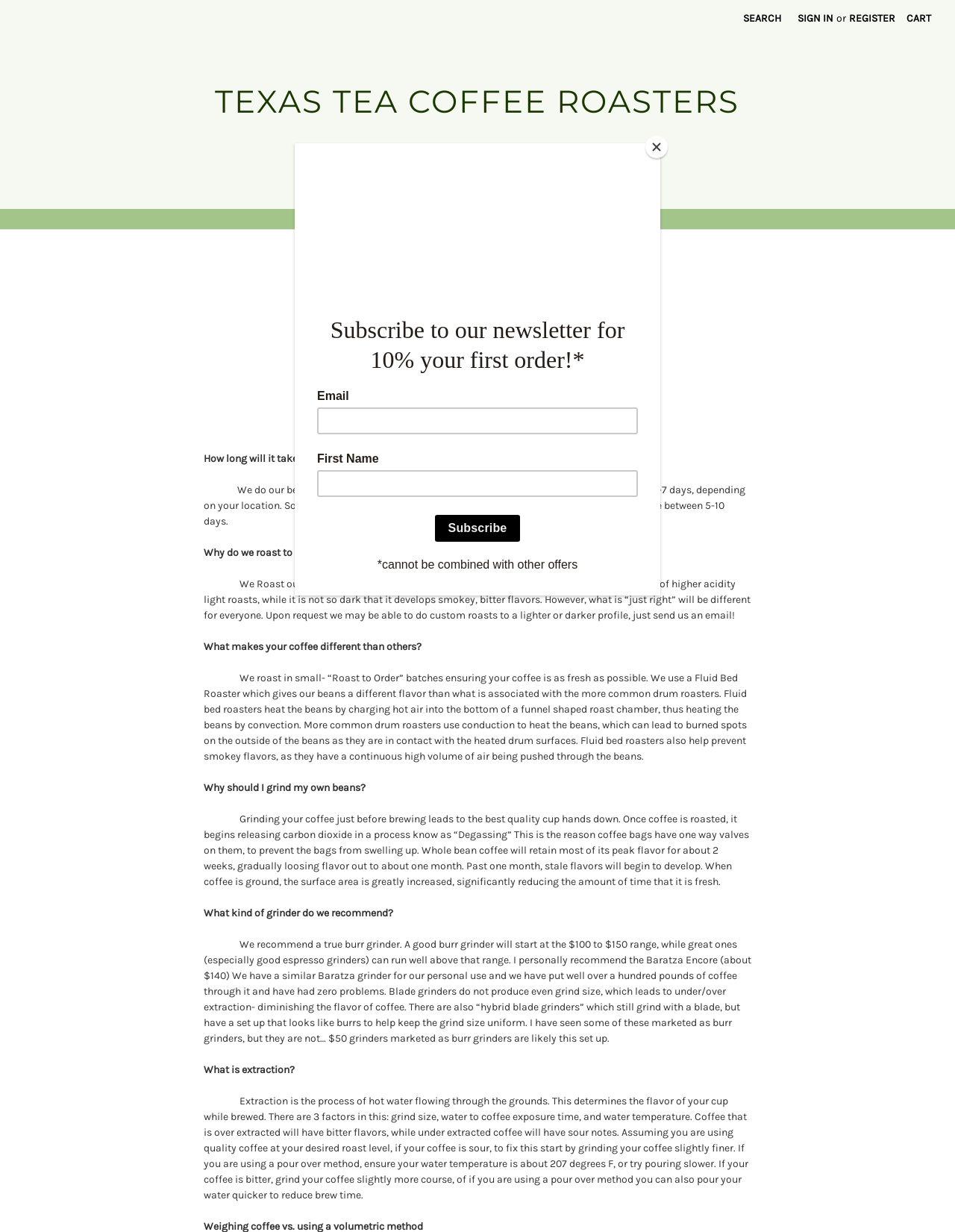Please find the bounding box coordinates of the element that needs to be clicked to perform the following instruction: "Sign in to your account". The bounding box coordinates should be four float numbers between 0 and 1, represented as [left, top, right, bottom].

[0.827, 0.0, 0.881, 0.03]